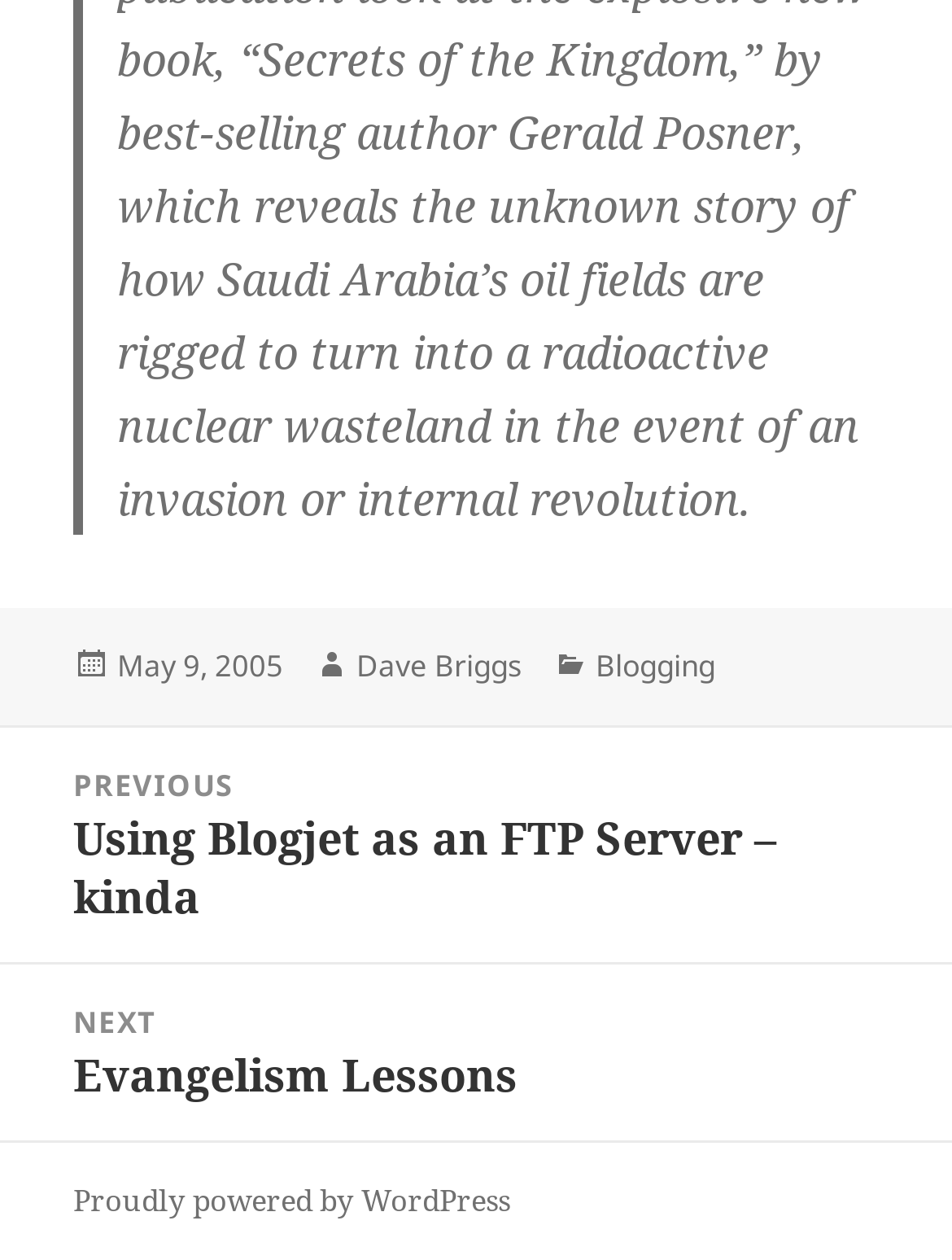What is the date of the post?
Please respond to the question thoroughly and include all relevant details.

I found the date of the post by looking at the footer section, where it says 'Posted on' followed by the date 'May 9, 2005'.